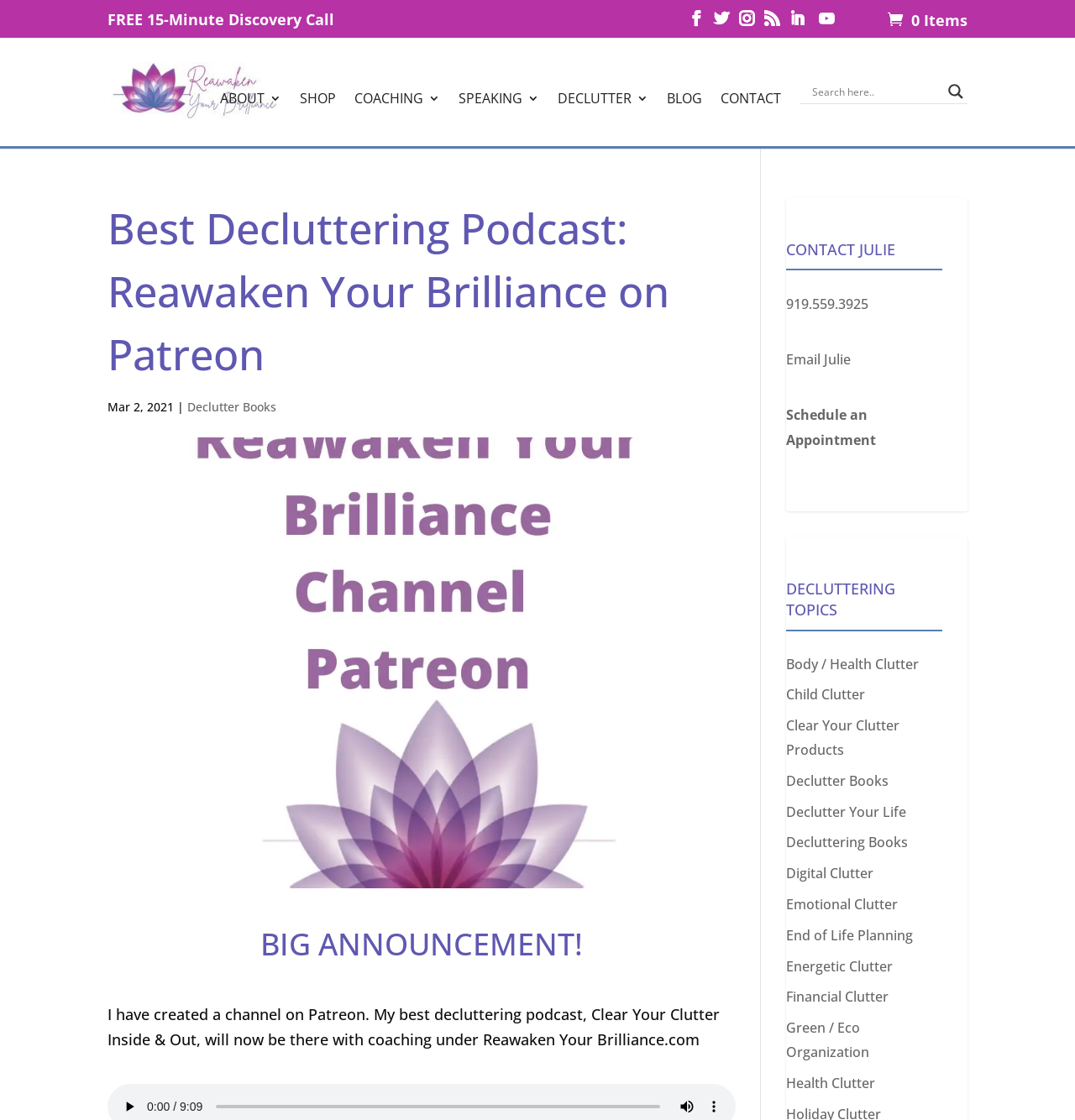How many social media links are present on the webpage?
From the image, respond with a single word or phrase.

5